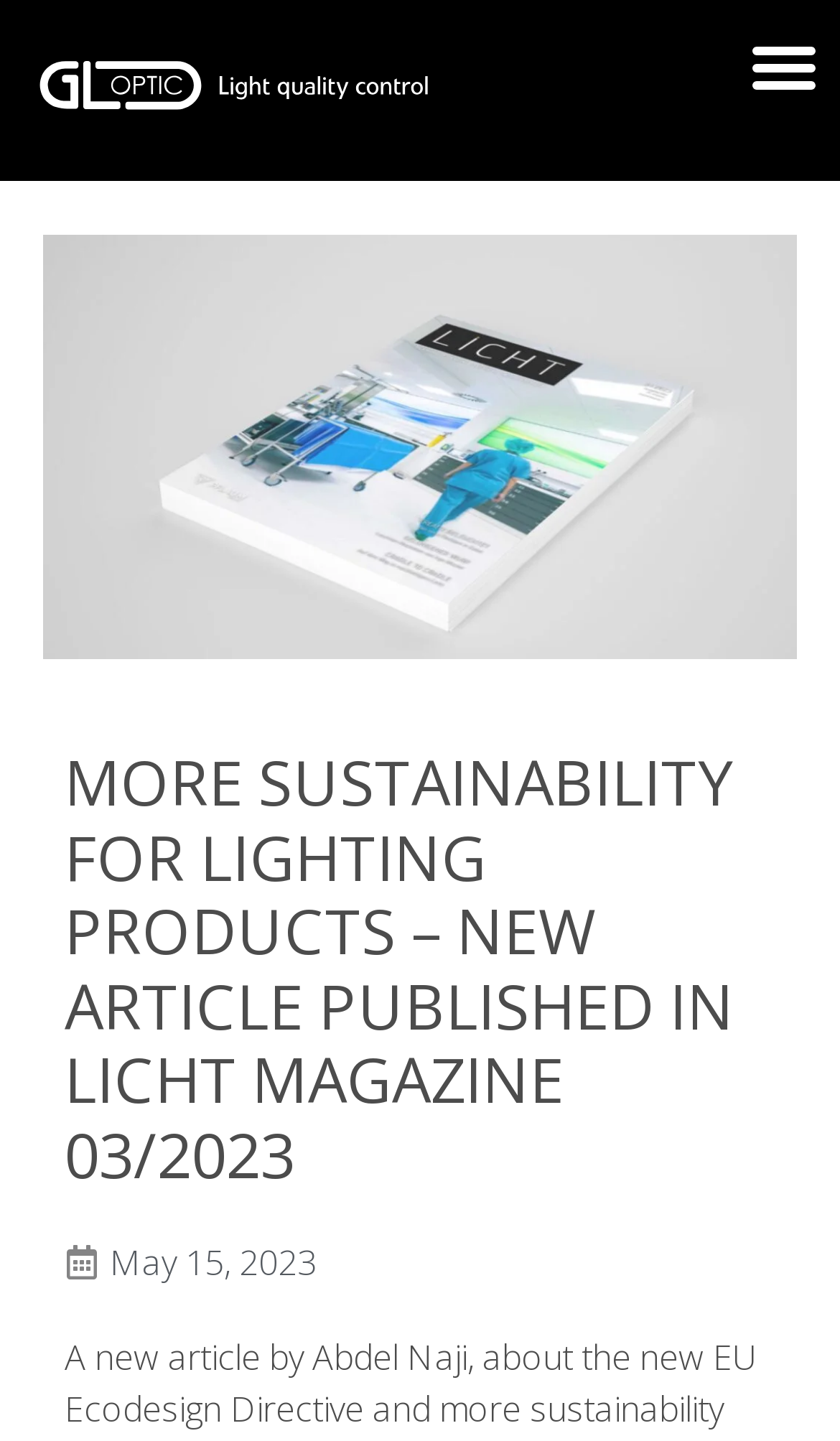Is there a logo on the webpage?
Using the image, provide a detailed and thorough answer to the question.

I found a logo on the webpage by looking at the image element with the description 'GLOPTIC_LOGO_WHITE_BB_CLAIM_A', which is located at the top-left corner of the webpage.